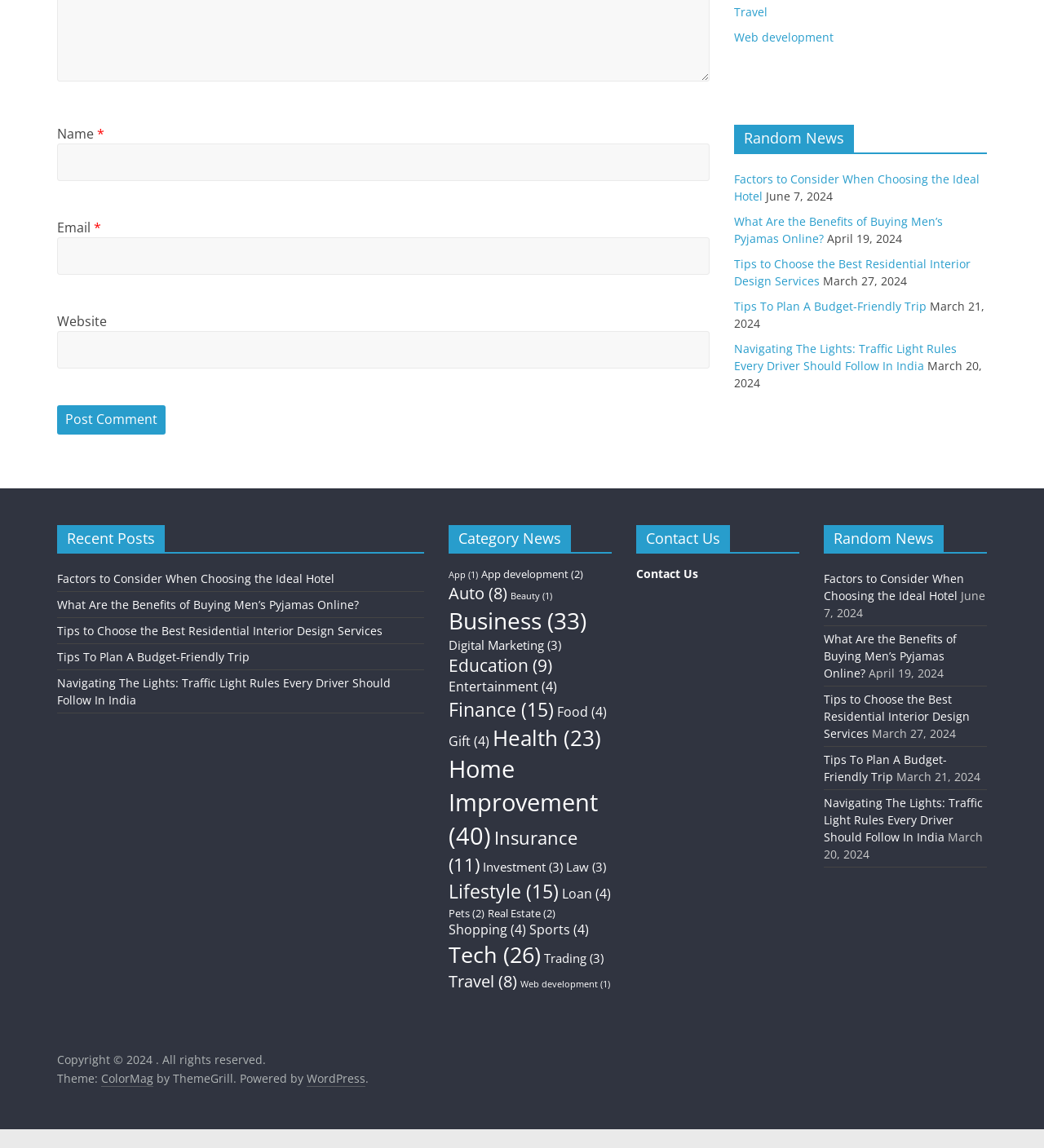Find the bounding box coordinates for the element that must be clicked to complete the instruction: "Read the 'Random News' article". The coordinates should be four float numbers between 0 and 1, indicated as [left, top, right, bottom].

[0.703, 0.109, 0.945, 0.134]